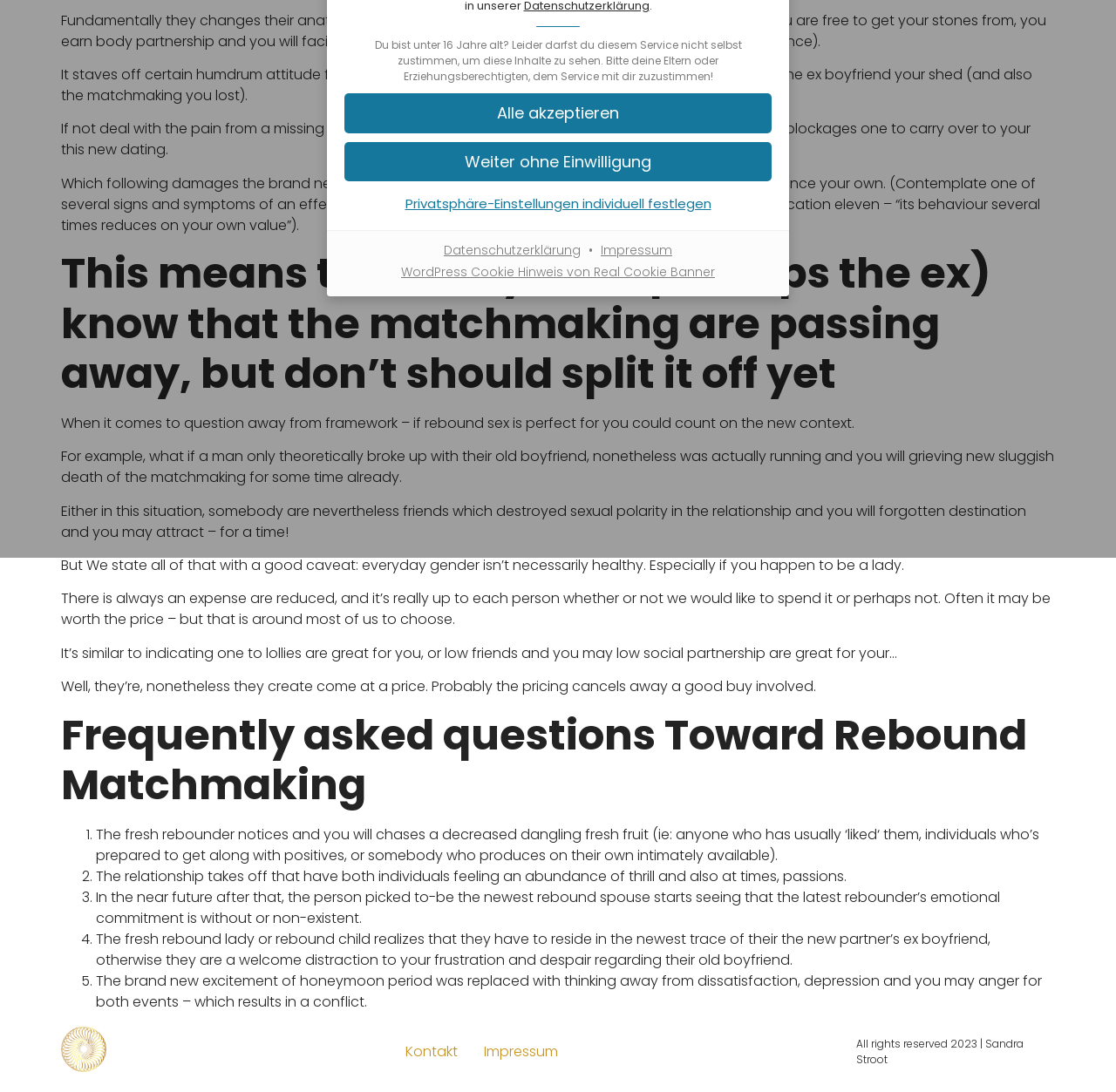Provide the bounding box coordinates of the HTML element this sentence describes: "A Dog’s Dream". The bounding box coordinates consist of four float numbers between 0 and 1, i.e., [left, top, right, bottom].

None